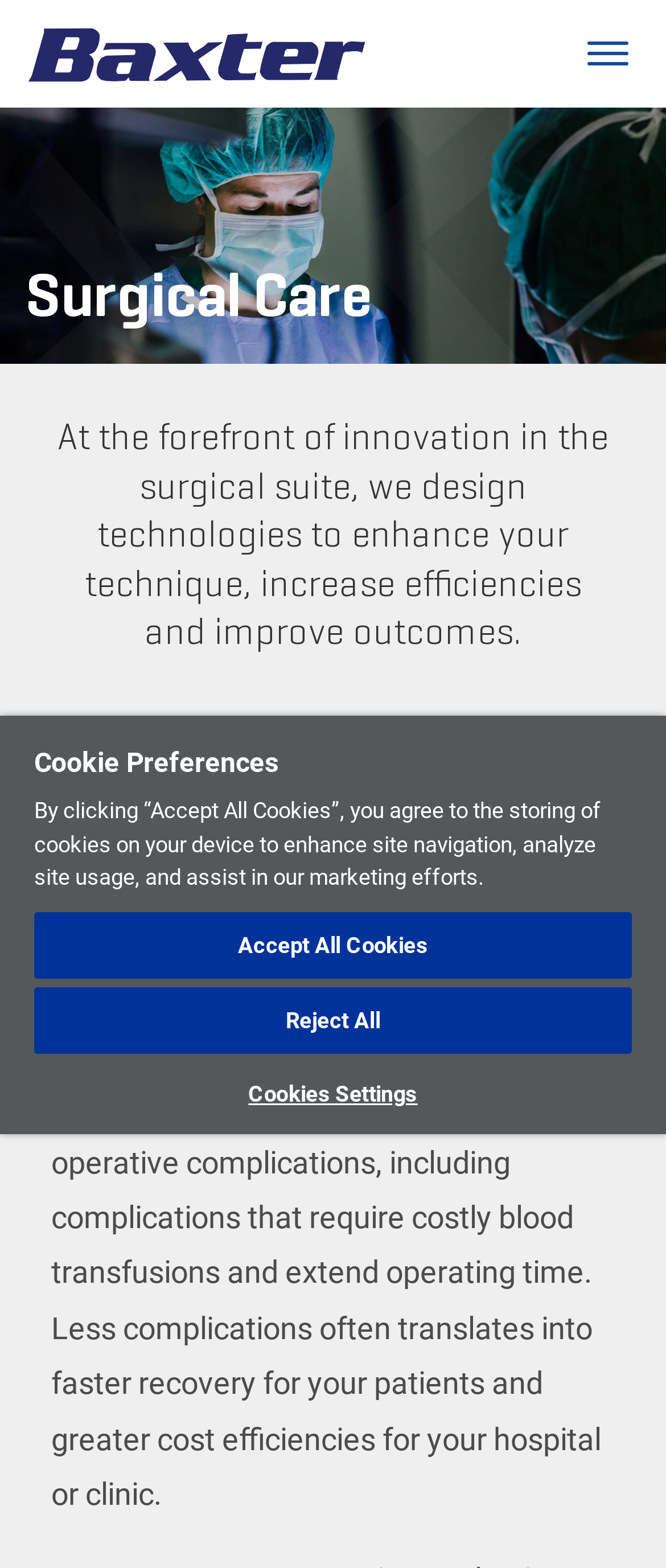What is the company name on the top left?
Based on the screenshot, provide a one-word or short-phrase response.

Baxter